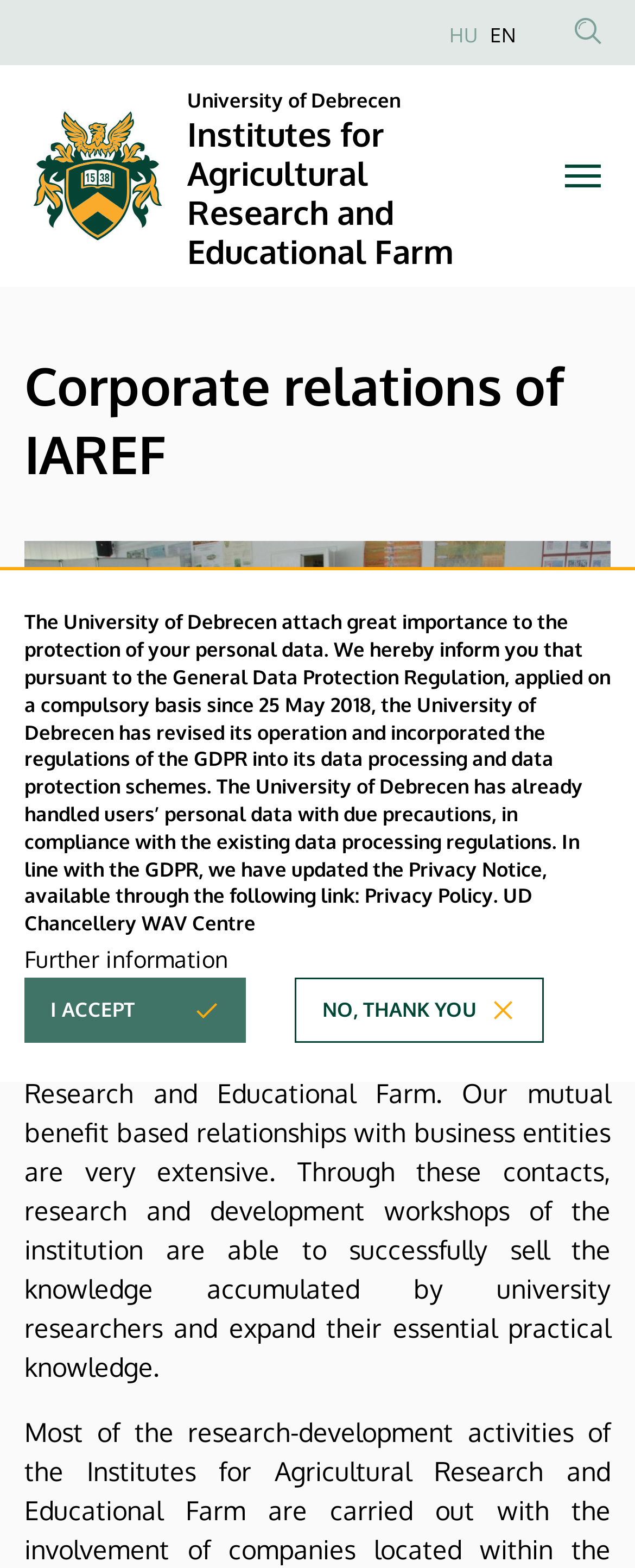Based on the element description University of Debrecen, identify the bounding box of the UI element in the given webpage screenshot. The coordinates should be in the format (top-left x, top-left y, bottom-right x, bottom-right y) and must be between 0 and 1.

[0.295, 0.05, 0.795, 0.075]